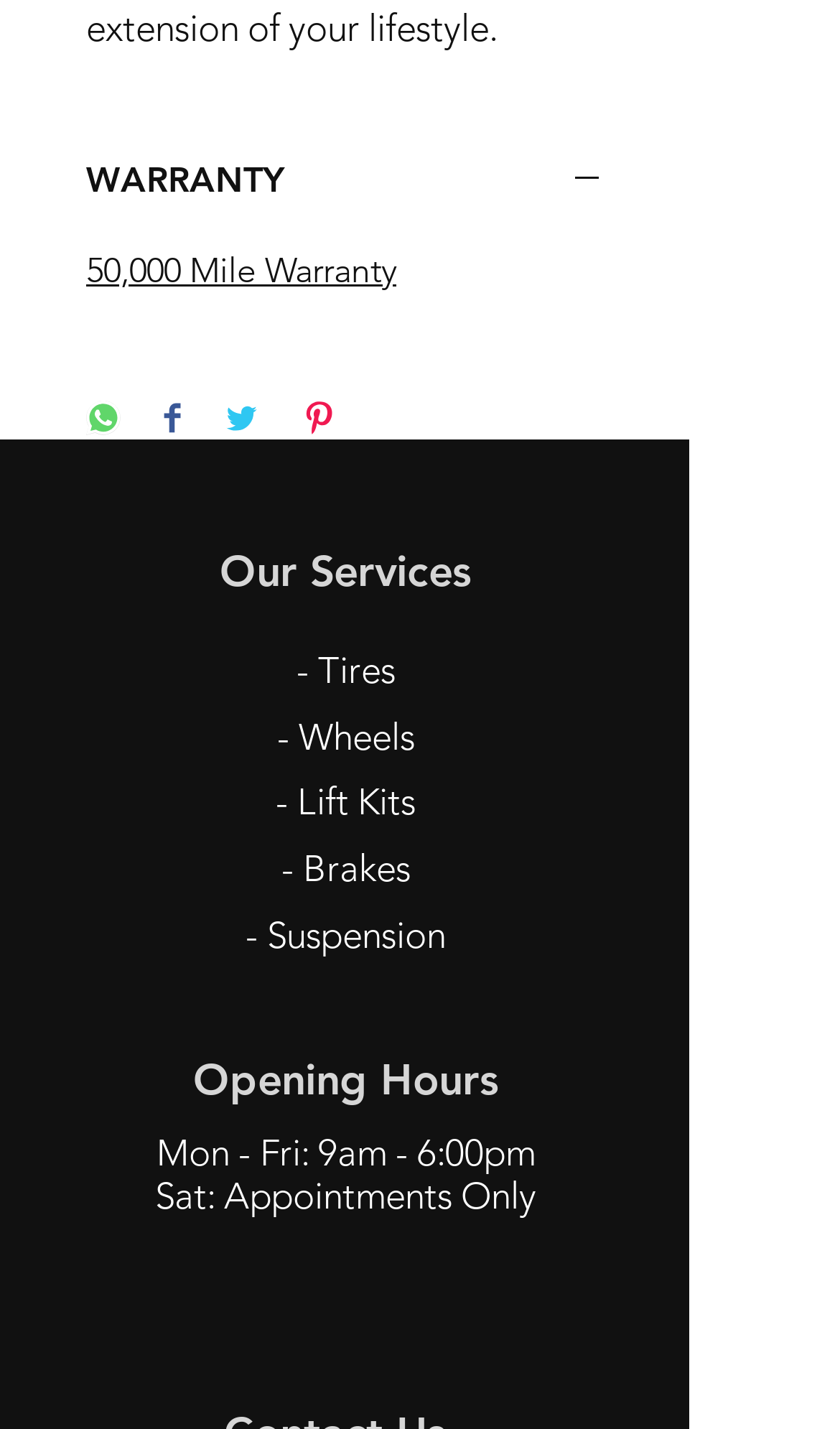Could you specify the bounding box coordinates for the clickable section to complete the following instruction: "Click the Pin on Pinterest button"?

[0.359, 0.281, 0.4, 0.309]